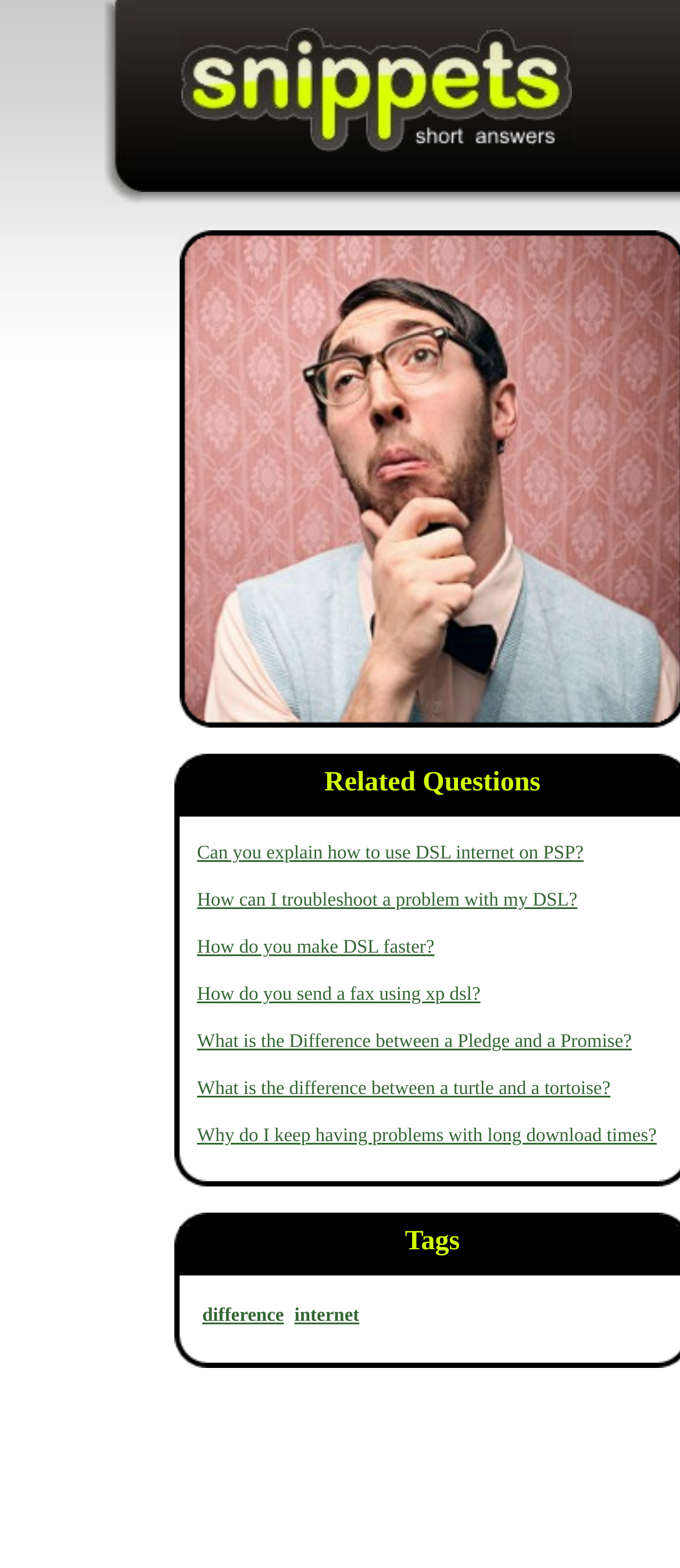Using the provided description: "parent_node: login register", find the bounding box coordinates of the corresponding UI element. The output should be four float numbers between 0 and 1, in the format [left, top, right, bottom].

[0.267, 0.018, 0.841, 0.097]